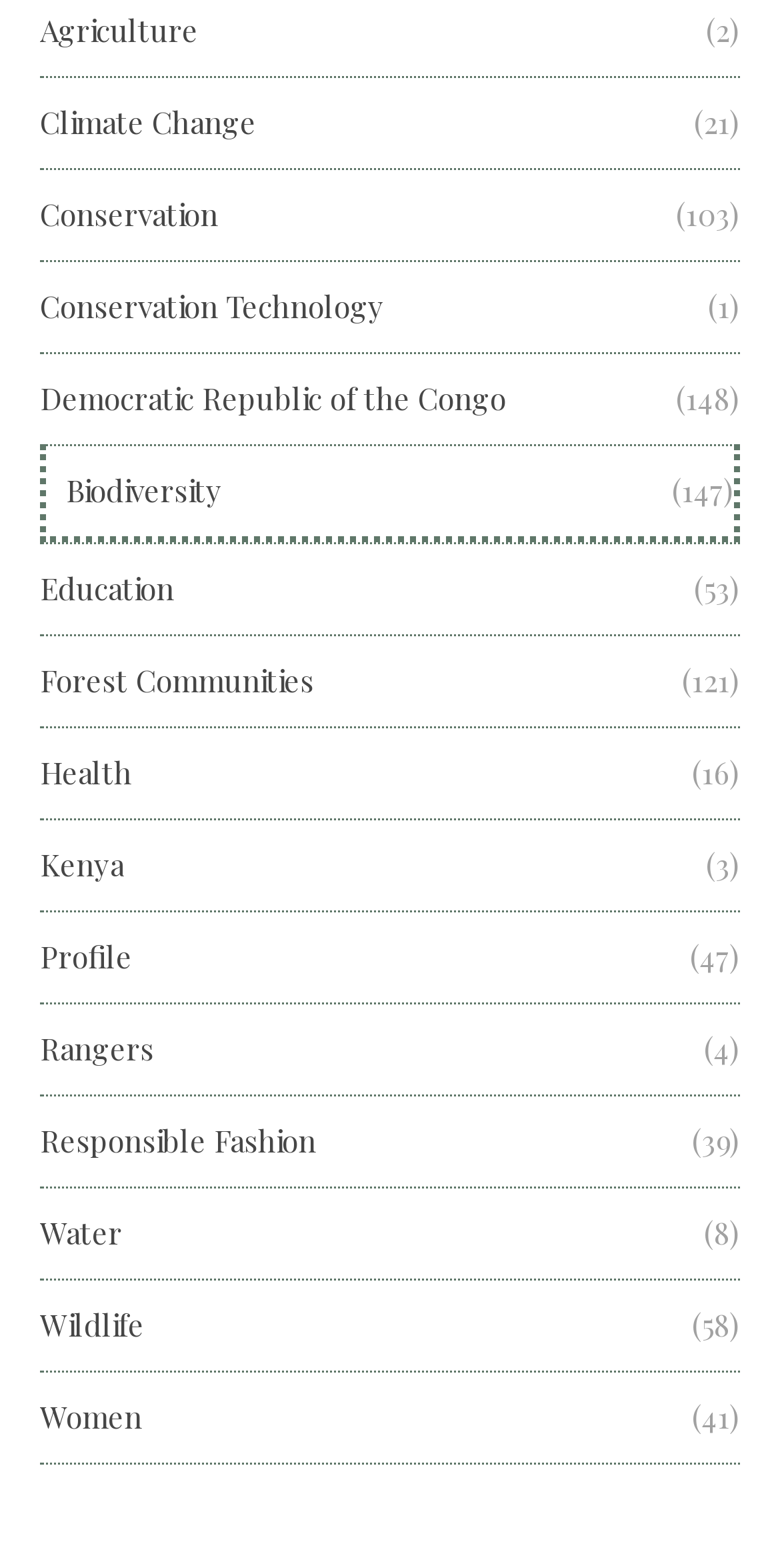Which country is mentioned in the webpage?
Answer the question with a single word or phrase by looking at the picture.

Kenya